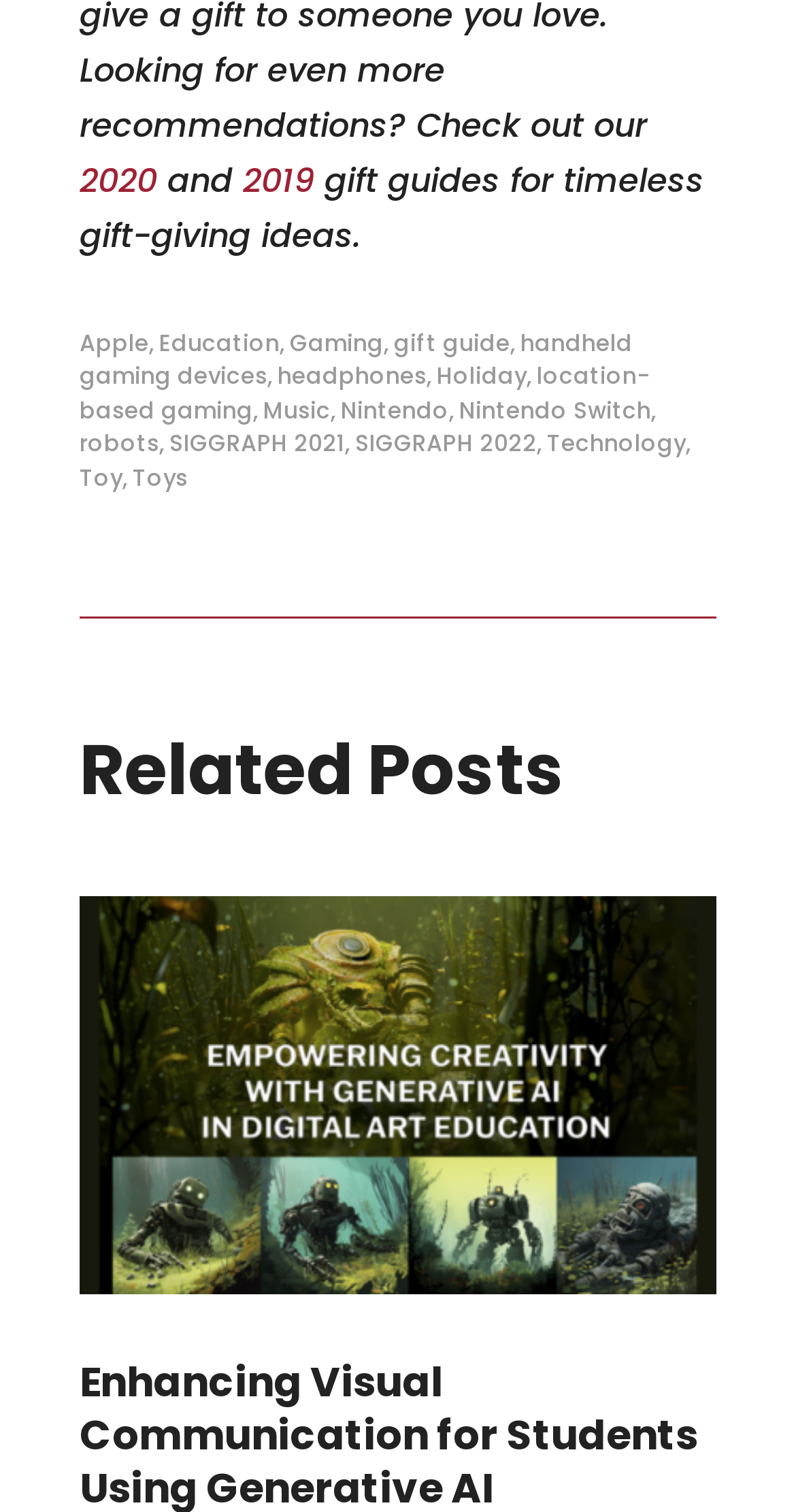Pinpoint the bounding box coordinates of the area that must be clicked to complete this instruction: "Read about Enhancing Visual Communication for Students Using Generative AI".

[0.1, 0.593, 0.9, 0.856]